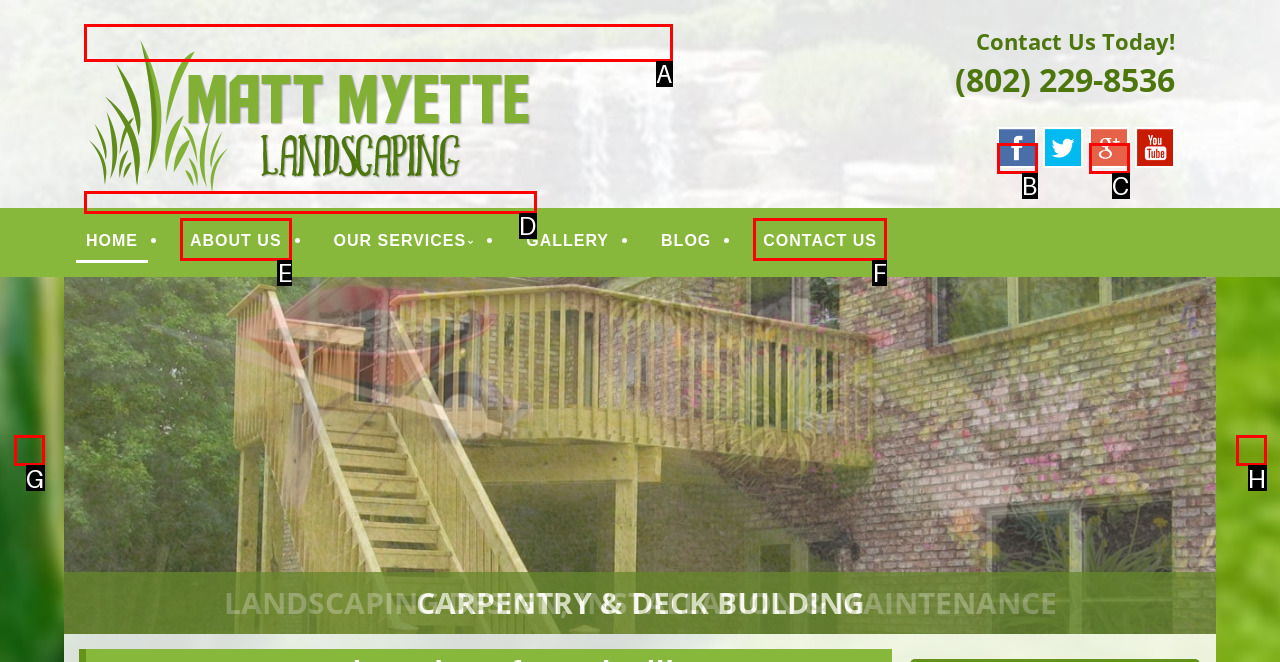Identify the option that best fits this description: Matt Myette Landscaping
Answer with the appropriate letter directly.

A